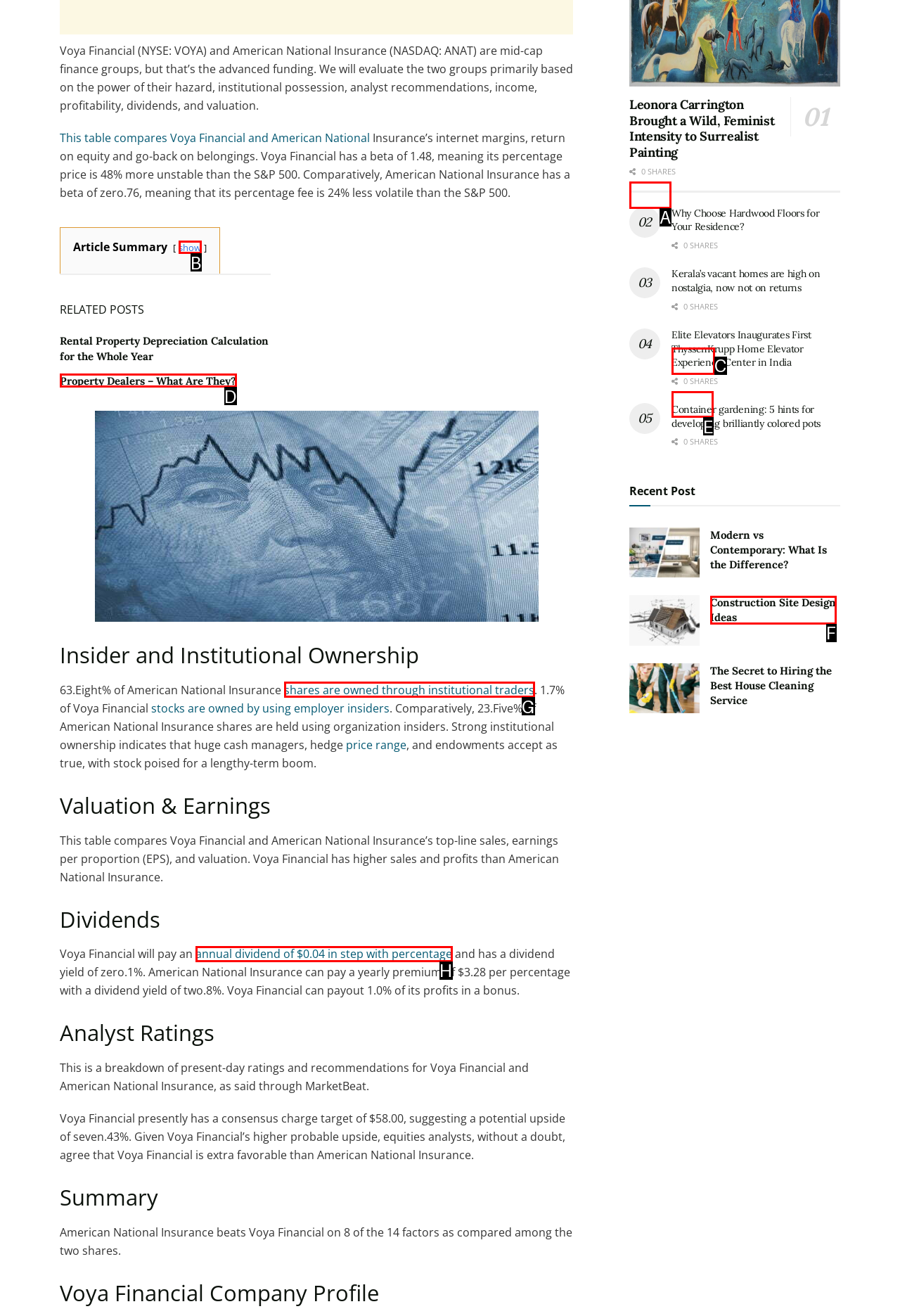Select the HTML element that corresponds to the description: Construction Site Design Ideas. Answer with the letter of the matching option directly from the choices given.

F